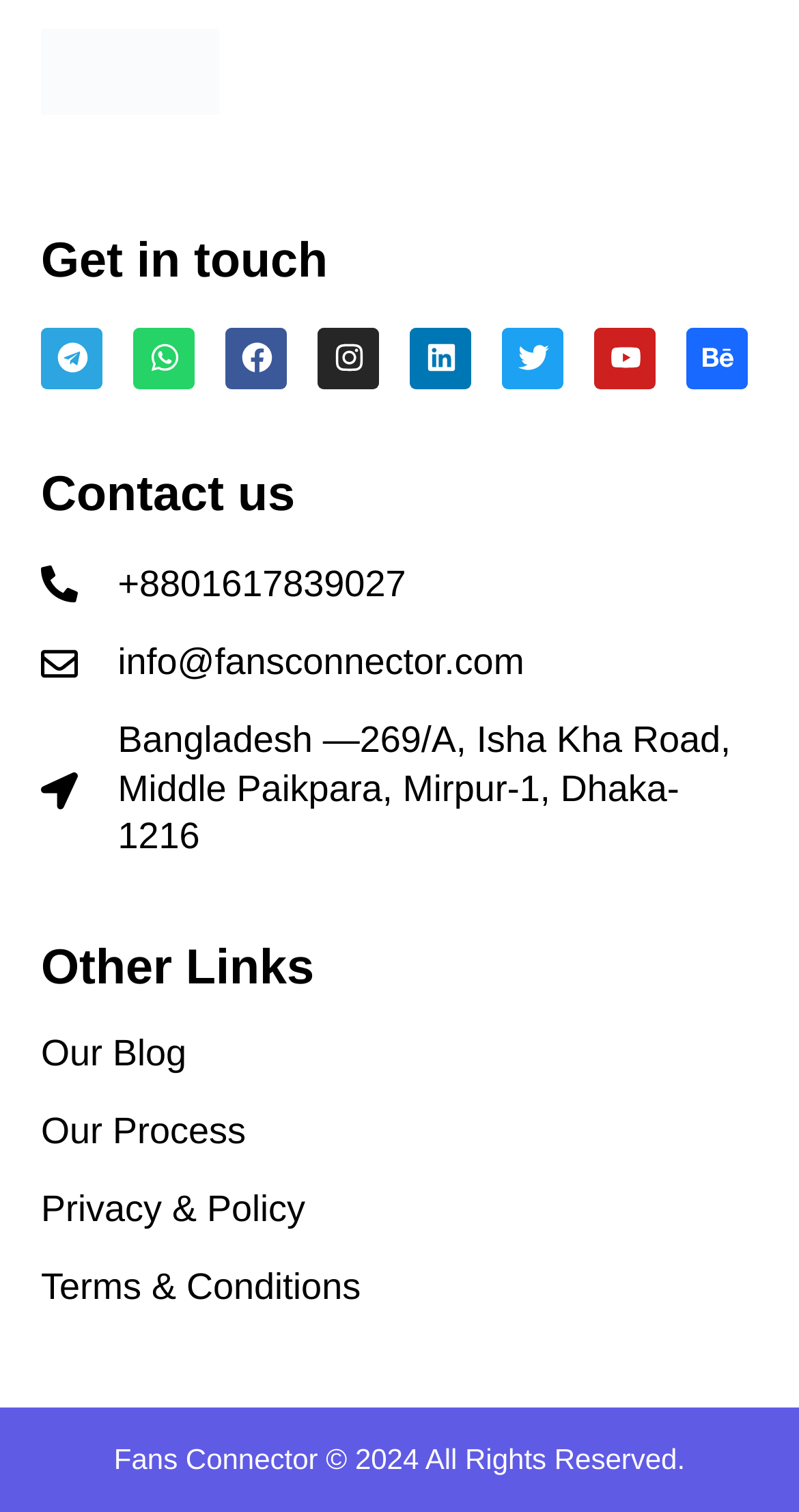Please determine the bounding box coordinates of the section I need to click to accomplish this instruction: "Visit Our Blog".

[0.051, 0.682, 0.233, 0.709]